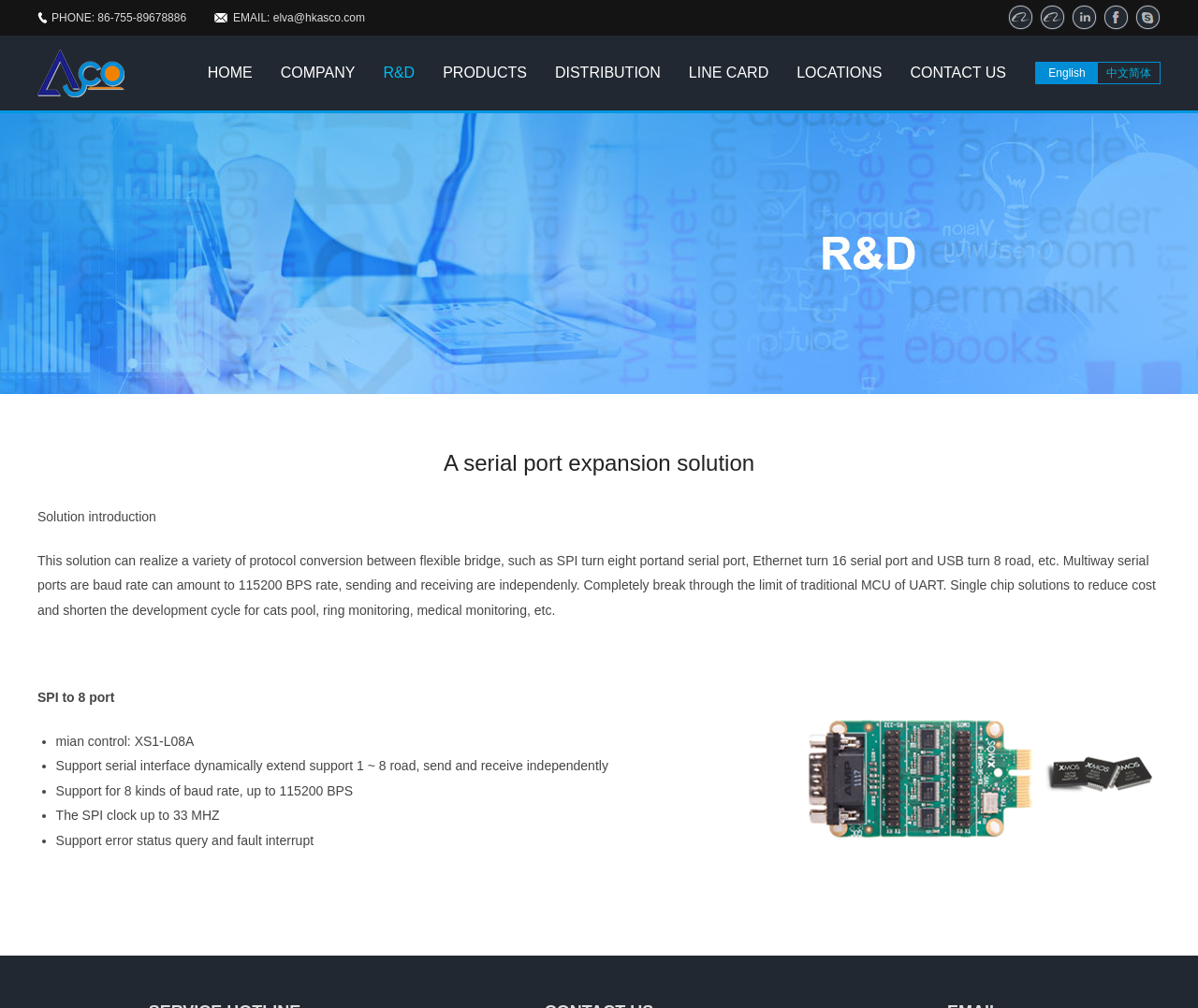What is the purpose of the solution?
Answer with a single word or short phrase according to what you see in the image.

Protocol conversion